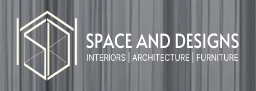Please provide a comprehensive answer to the question based on the screenshot: What type of firm is Space and Designs?

The caption describes the logo as suitable for a professional design firm, implying that Space and Designs is a company that specializes in design-related services, such as interiors, architecture, and furniture.